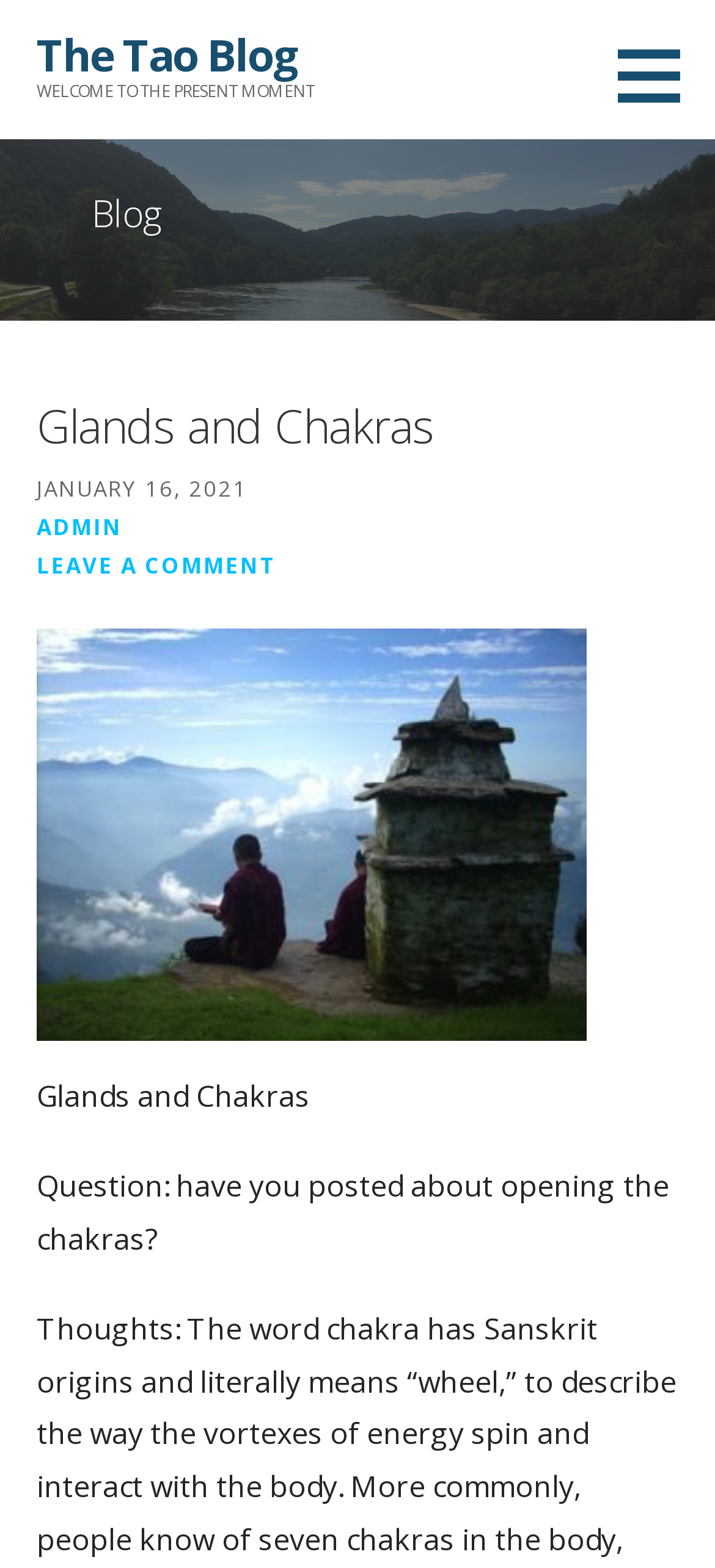Who is the author of the blog post?
Examine the image and provide an in-depth answer to the question.

The author of the blog post can be found in the link element with the text 'ADMIN' which is a child element of the header element with the text 'Blog'.